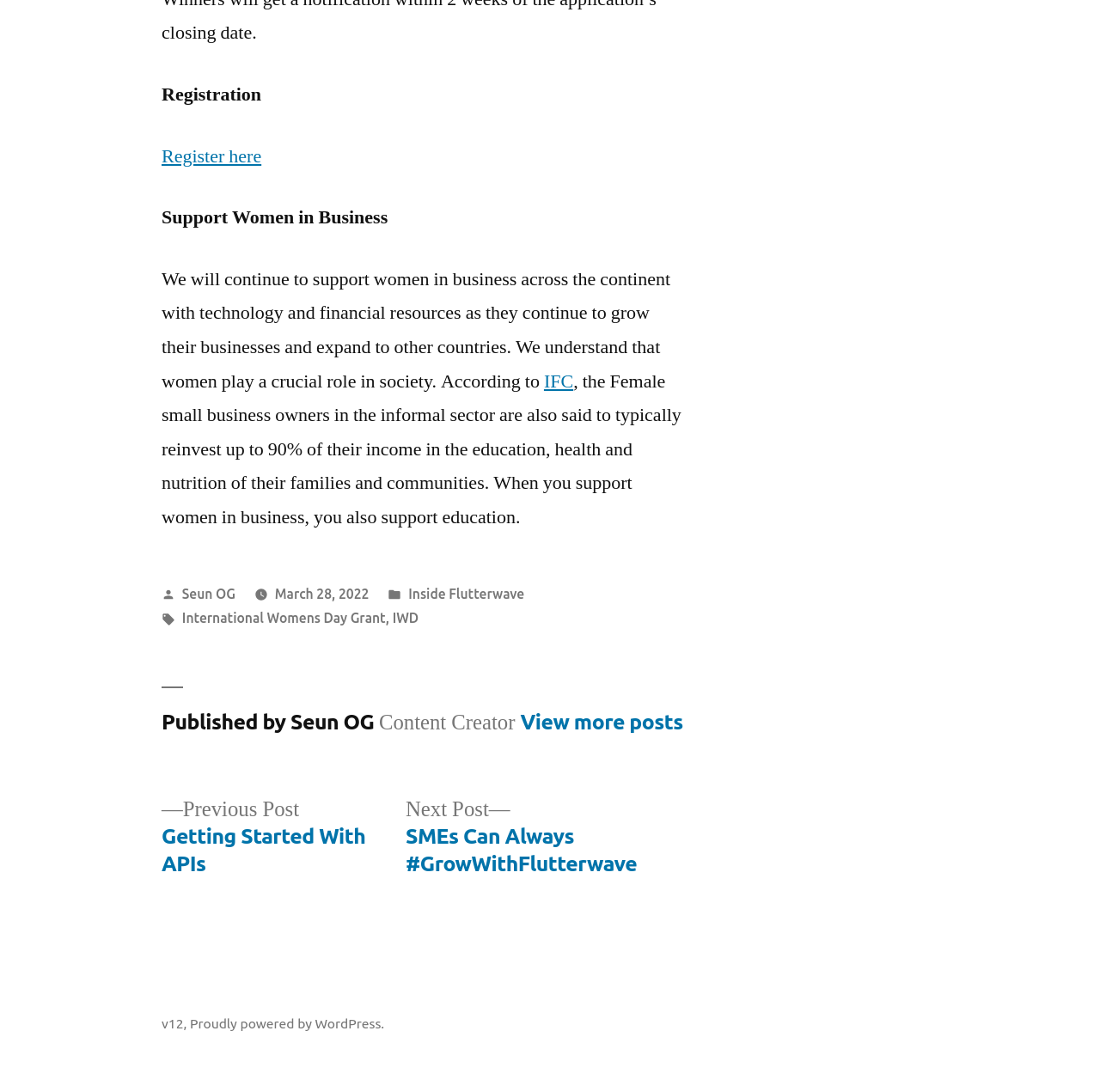Identify the bounding box coordinates of the section that should be clicked to achieve the task described: "Check the version of the website".

[0.147, 0.93, 0.167, 0.944]